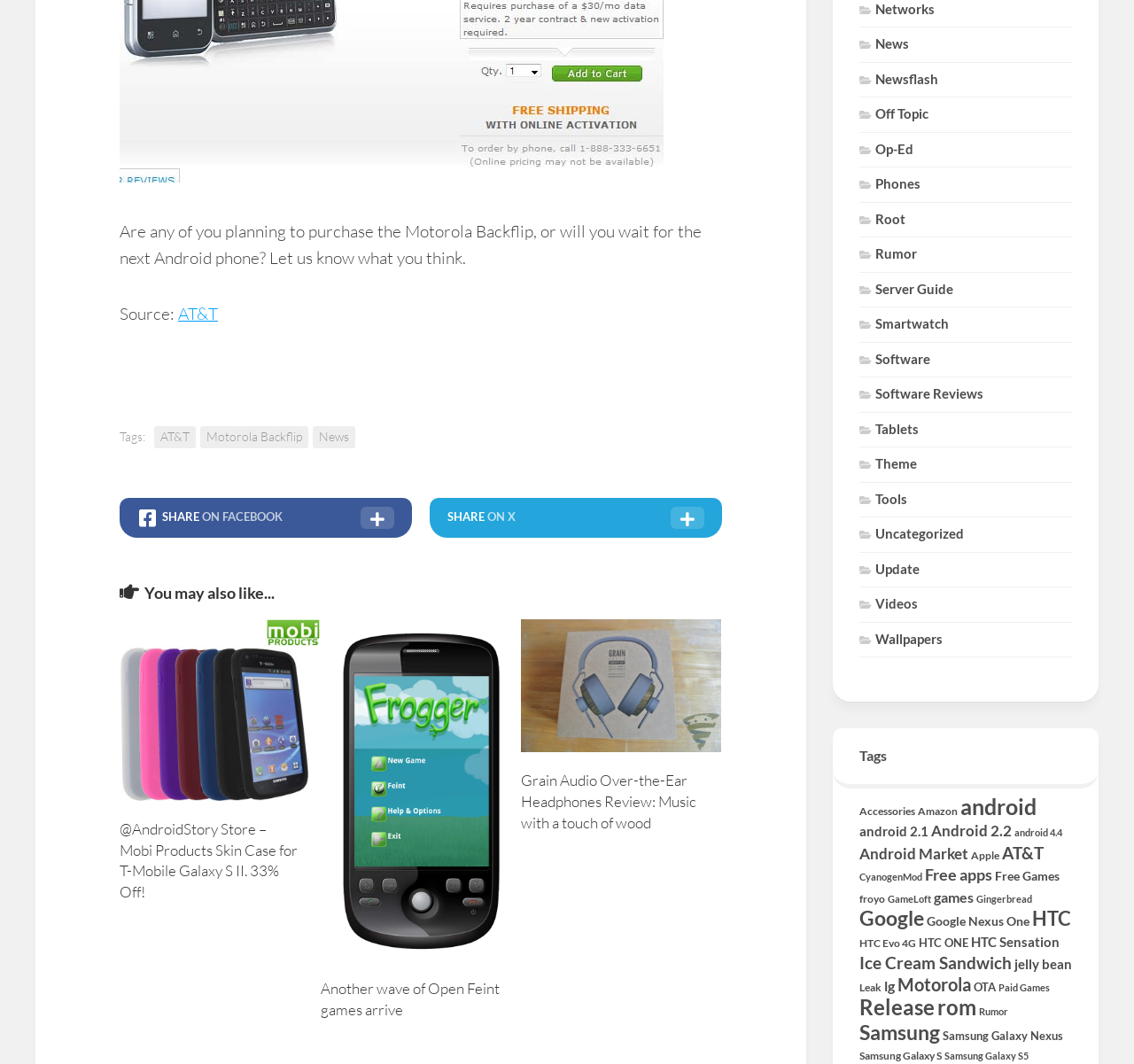Please locate the bounding box coordinates of the region I need to click to follow this instruction: "Read the article 'Grain Audio Over-the-Ear Headphones Review'".

[0.46, 0.582, 0.636, 0.707]